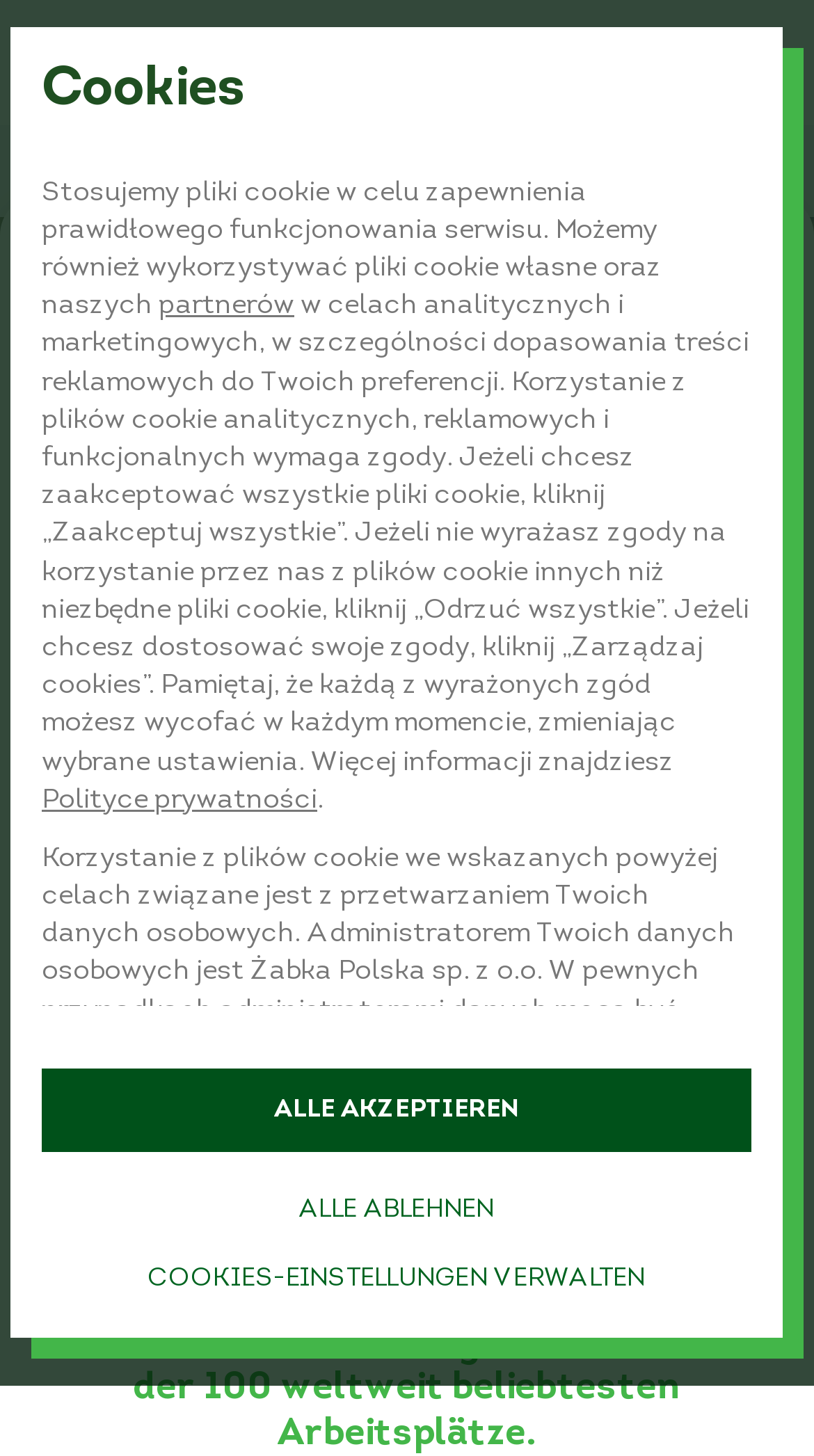Identify the bounding box coordinates of the area that should be clicked in order to complete the given instruction: "Open PRESSESTELLE page". The bounding box coordinates should be four float numbers between 0 and 1, i.e., [left, top, right, bottom].

[0.167, 0.584, 0.521, 0.629]